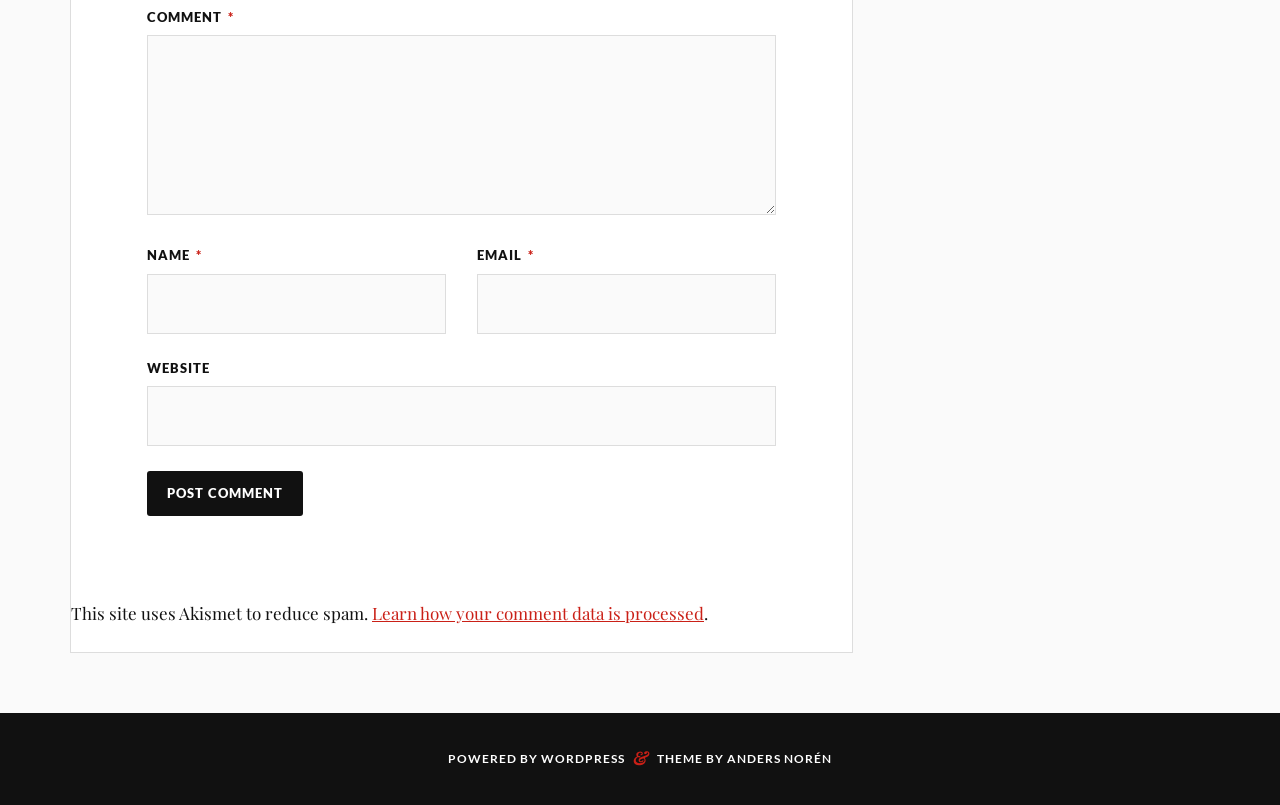Respond concisely with one word or phrase to the following query:
What is the theme of the website by?

Anders Norén